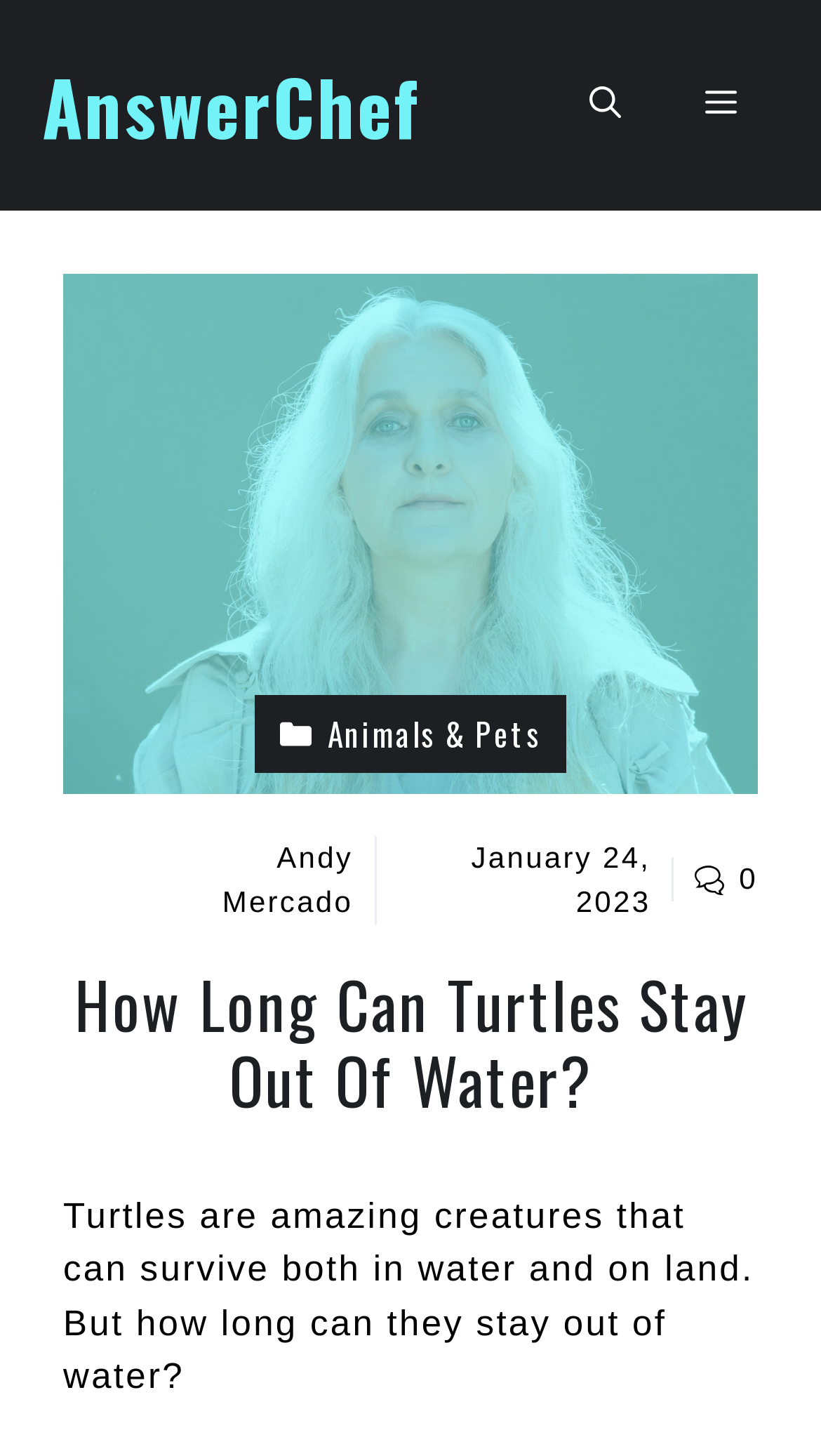Detail the features and information presented on the webpage.

The webpage is about the topic "How Long Can Turtles Stay Out Of Water?" and appears to be an article or blog post. At the top of the page, there is a banner with a link to the website "AnswerChef" and a navigation menu with a toggle button labeled "Menu" and a link to open a search bar. 

Below the banner, there is an image of the author, Andy Mercado, with a link to his profile and a timestamp indicating the publication date, January 24, 2023. 

The main content of the page starts with a heading that repeats the title of the webpage, followed by a paragraph of text that introduces the topic, stating that turtles can survive in both water and on land, and raises the question of how long they can stay out of water. 

On the right side of the page, there is a link to a category labeled "Animals & Pets" and another link with a number "0", which may indicate the number of comments or ratings.